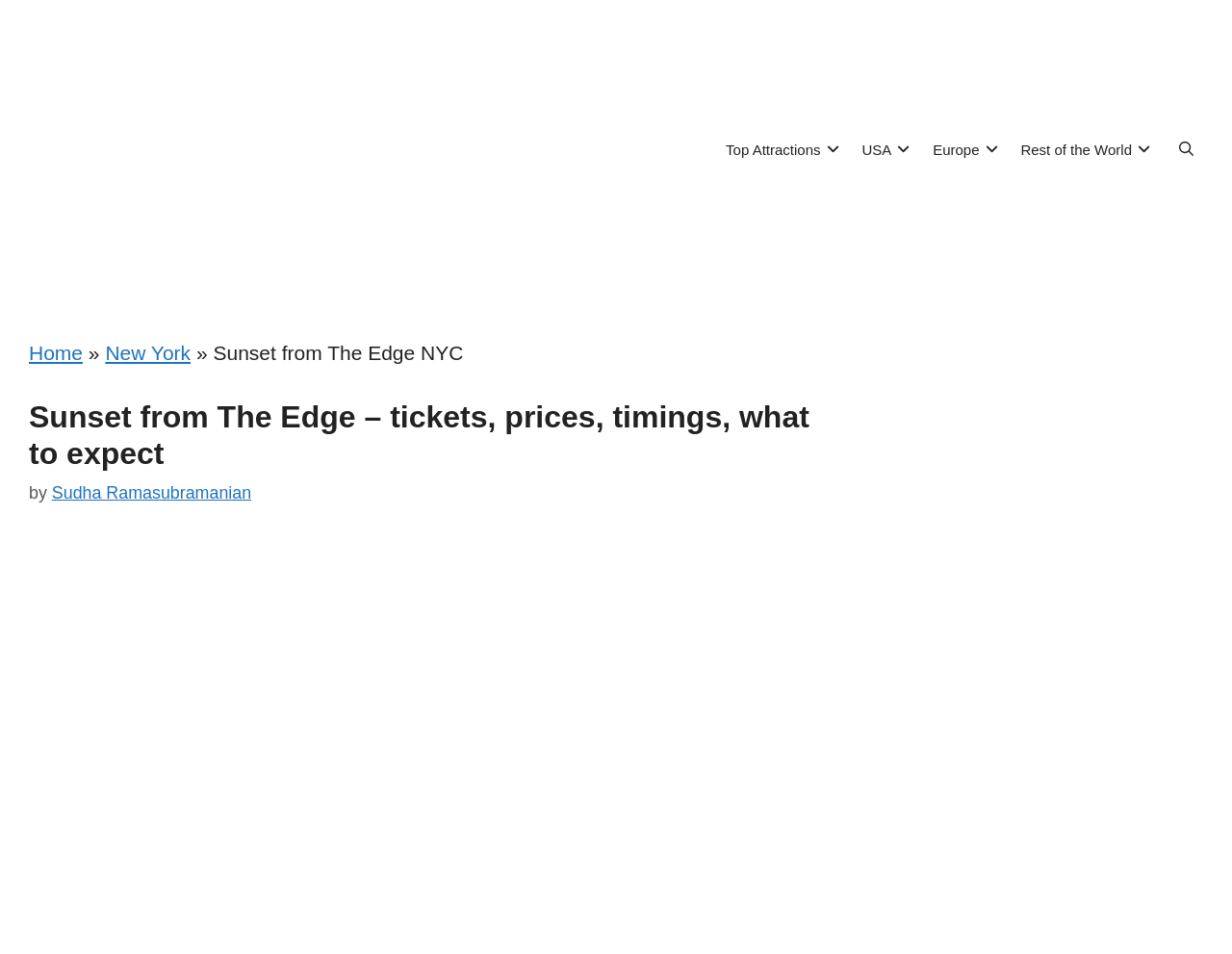Locate the bounding box coordinates of the element to click to perform the following action: 'Click on the 'HOME' link'. The coordinates should be given as four float values between 0 and 1, in the form of [left, top, right, bottom].

None